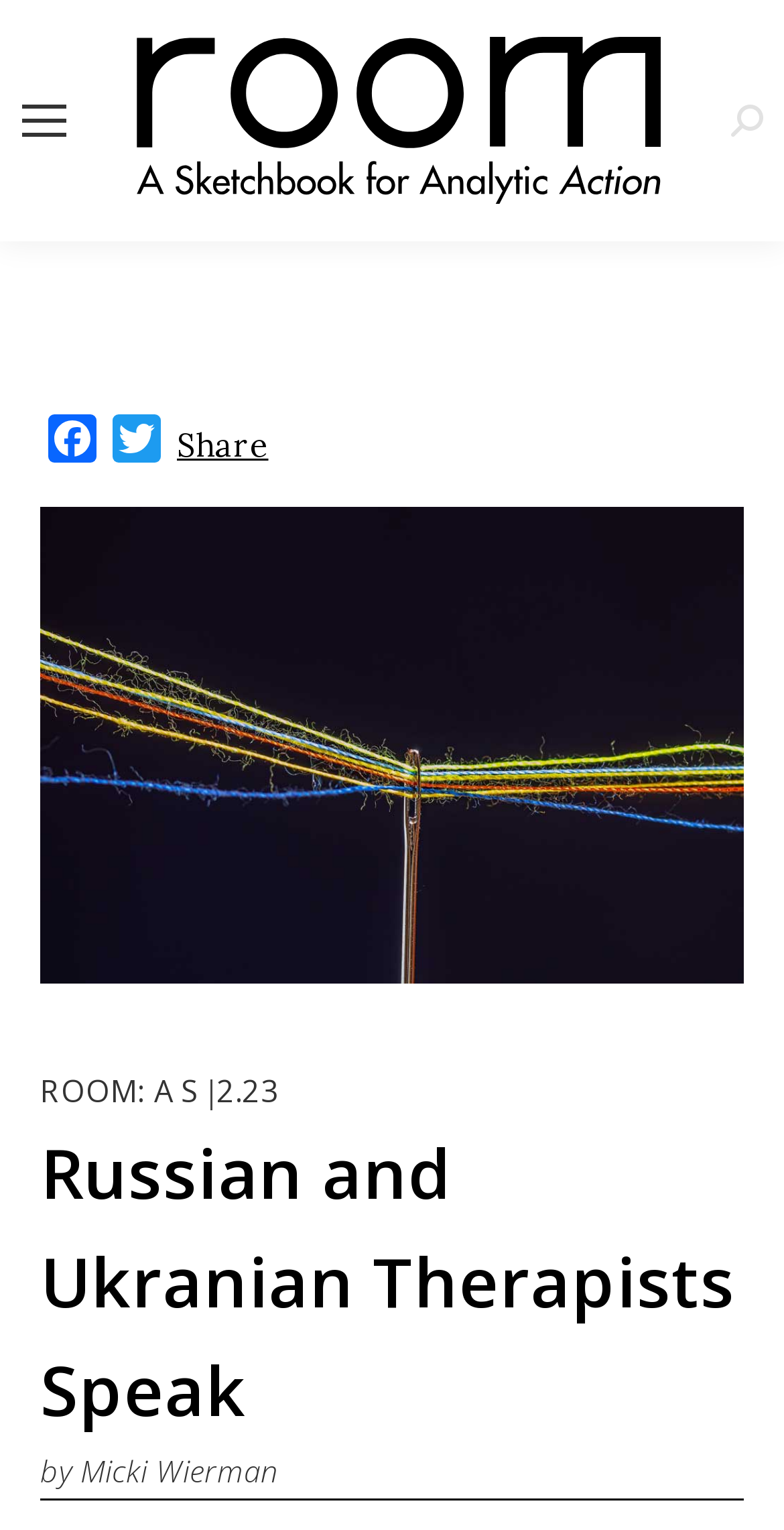Is there a 'Go to Top' link on the page?
Answer the question based on the image using a single word or a brief phrase.

Yes